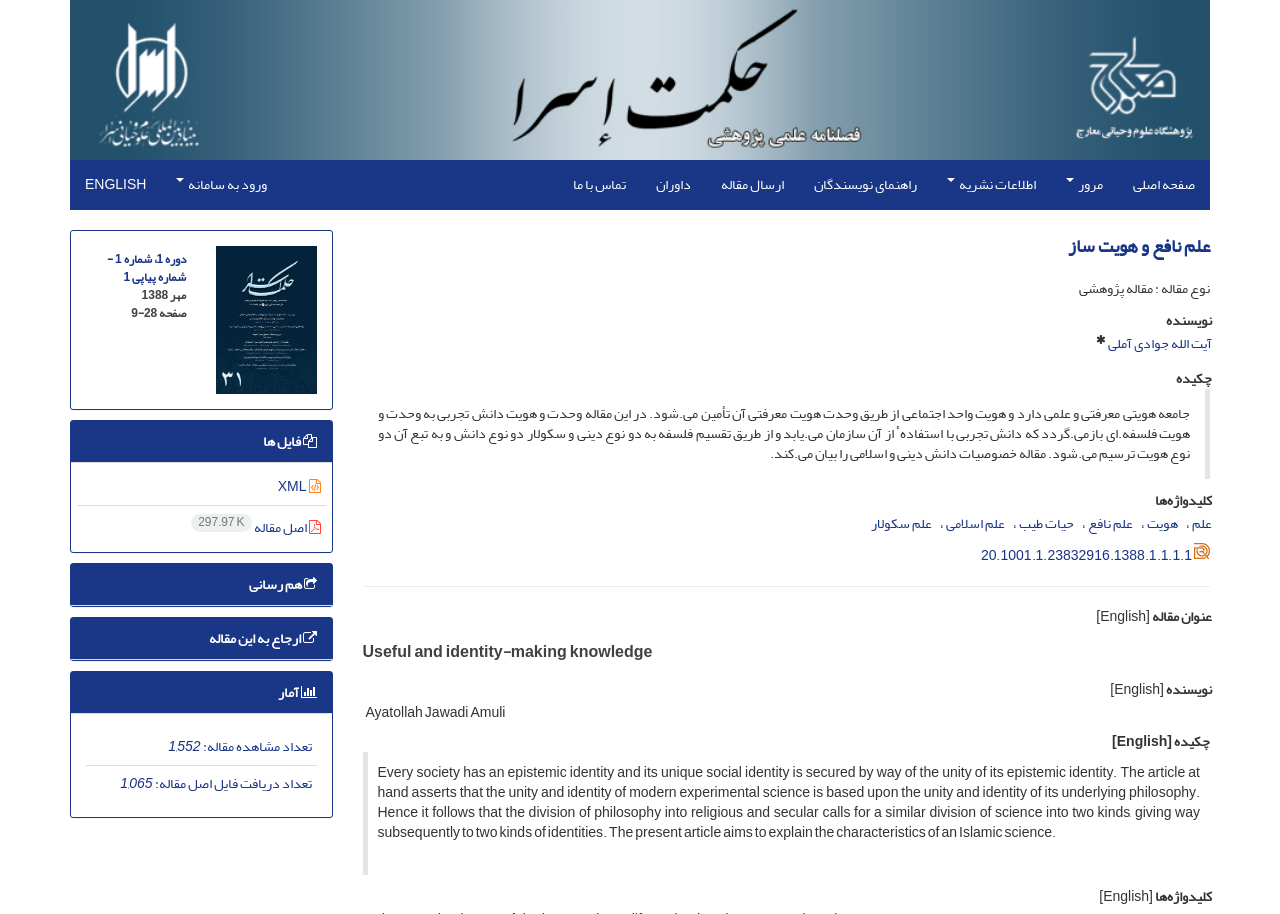Please identify the bounding box coordinates of the clickable area that will fulfill the following instruction: "Check the article statistics". The coordinates should be in the format of four float numbers between 0 and 1, i.e., [left, top, right, bottom].

[0.157, 0.802, 0.243, 0.831]